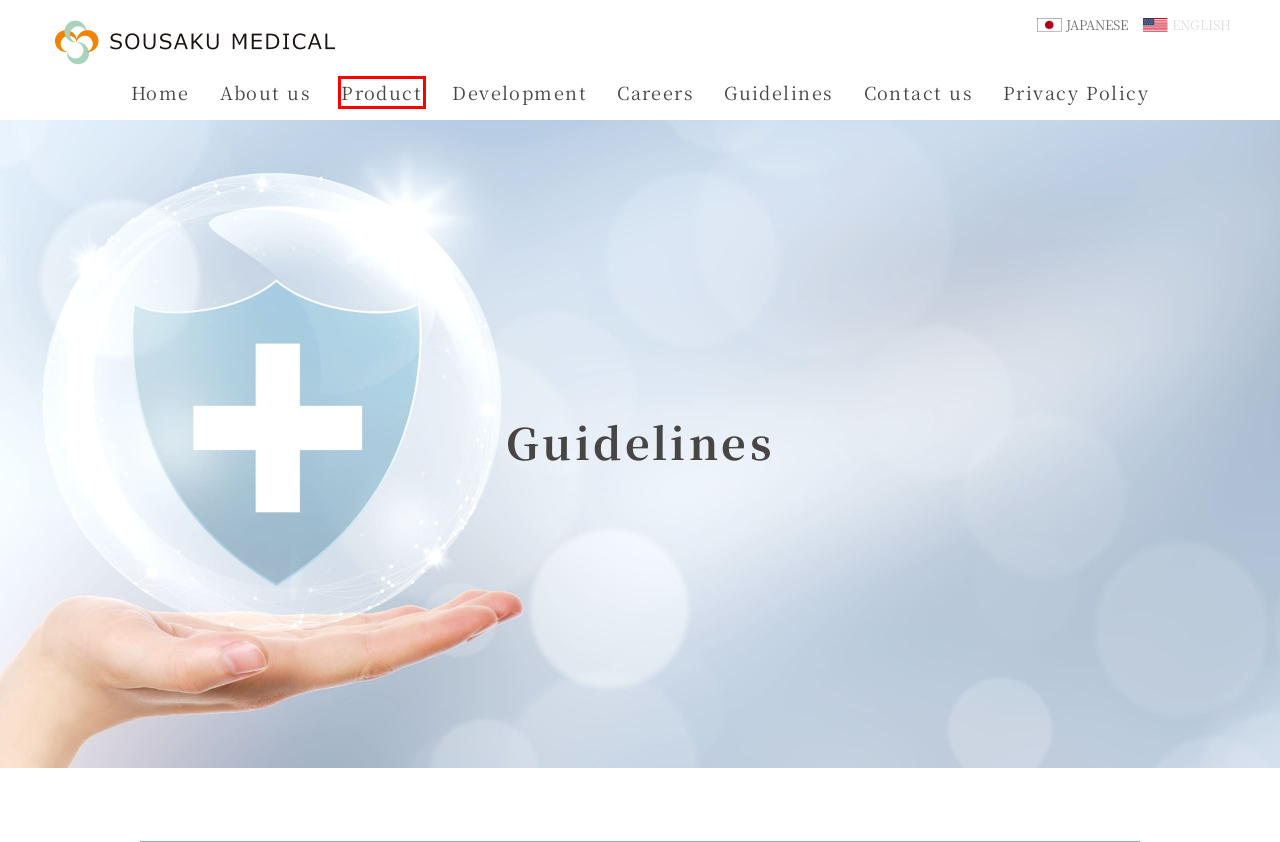You have a screenshot of a webpage, and a red bounding box highlights an element. Select the webpage description that best fits the new page after clicking the element within the bounding box. Options are:
A. Sousaku Medical Co.,ltd. |  Product
B. Sousaku Medical Co.,ltd. |  HOME
C. Sousaku Medical Co.,ltd. |  Contact01
D. Sousaku Medical Co.,ltd. |  Development
E. Sousaku Medical Co.,ltd. |  Careers
F. Sousaku Medical Co.,ltd. |  Company Information
G. Sousaku Medical Co.,ltd. |  Privacy Policy
H. 創作メディカル株式会社 |  トップページ

A